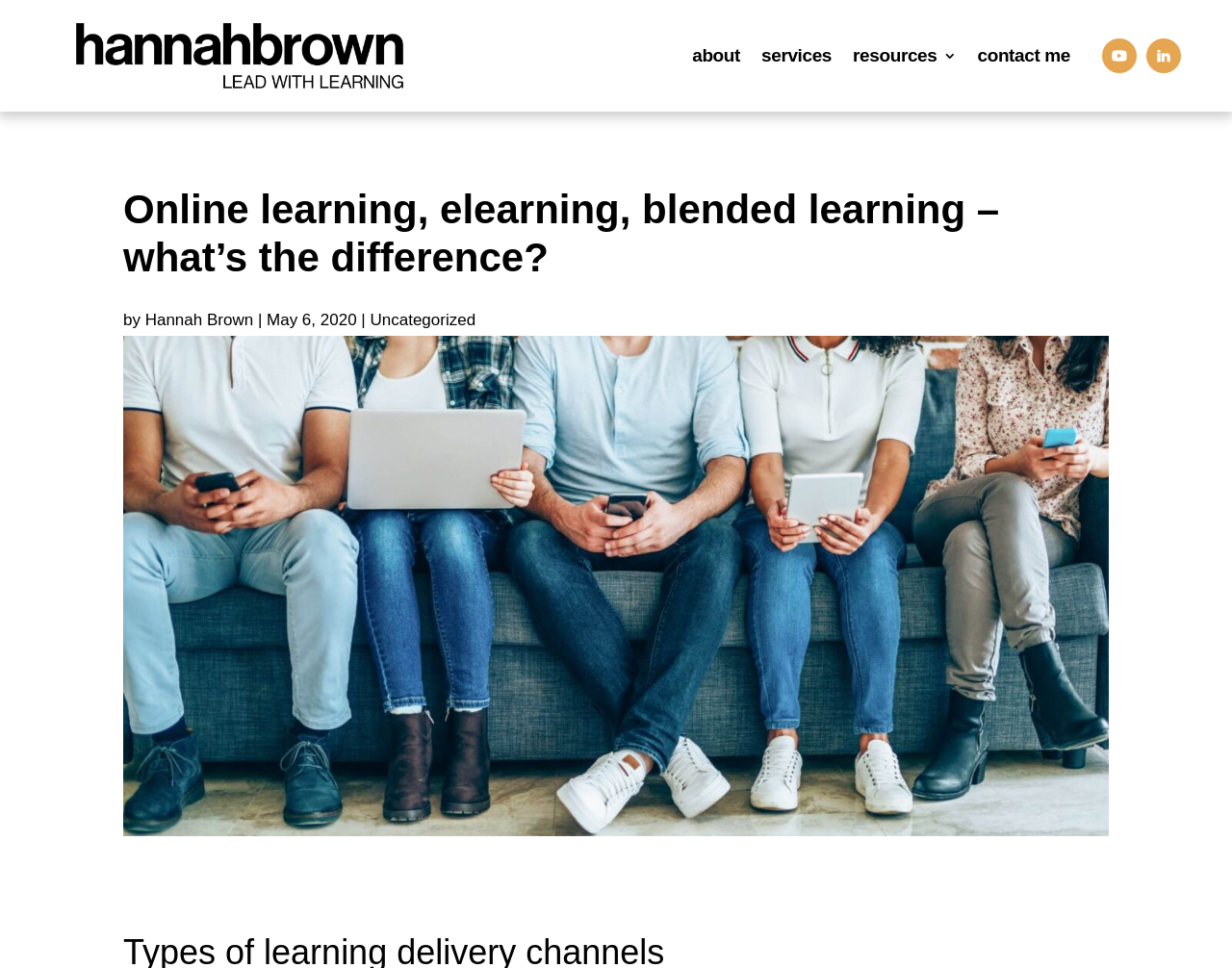Offer an extensive depiction of the webpage and its key elements.

The webpage is about explaining the differences between online learning, e-learning, and blended learning. At the top left, there is a link to the homepage. To the right of the homepage link, there are several links to other pages, including "about", "services", "resources 3", and "contact me". 

Below these links, there is a large heading that reads "Online learning, elearning, blended learning – what’s the difference?" spanning almost the entire width of the page. 

Underneath the heading, there is a byline that reads "by Hannah Brown" on May 6, 2020, along with a category link labeled "Uncategorized". 

To the right of the byline, there is a large image that takes up most of the page's width, depicting a row of people sitting on a couch with devices. 

At the top right corner, there are two small images, each accompanied by a link.